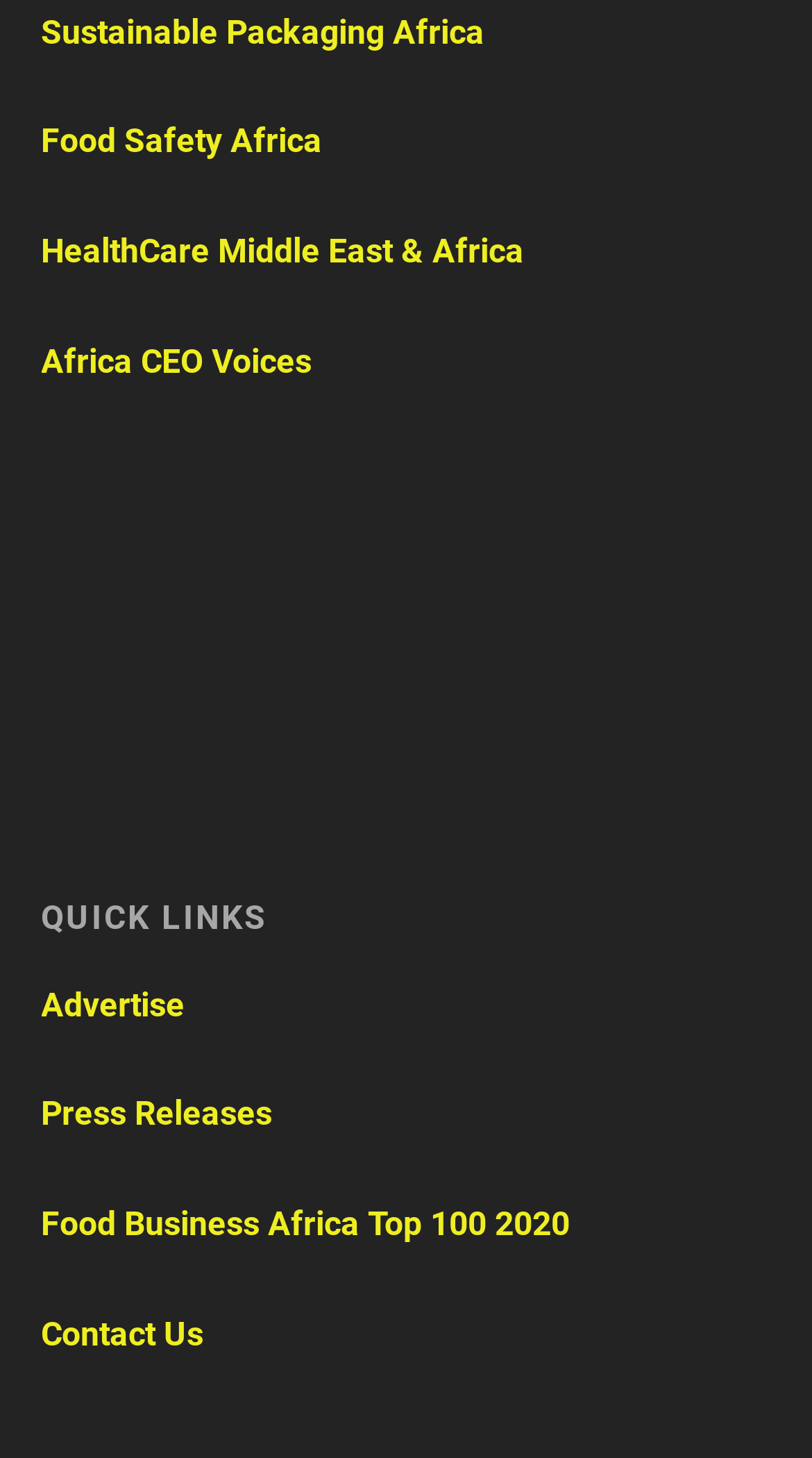What is the second link under the 'QUICK LINKS' heading?
Could you please answer the question thoroughly and with as much detail as possible?

The 'QUICK LINKS' heading is located at the middle of the webpage, indicated by the UI element type 'heading' with bounding box coordinates [0.05, 0.618, 0.95, 0.641]. Under this heading, the second link is 'Press Releases' which is located below the 'Advertise' link, indicated by the UI element type 'link' with bounding box coordinates [0.05, 0.751, 0.335, 0.778].